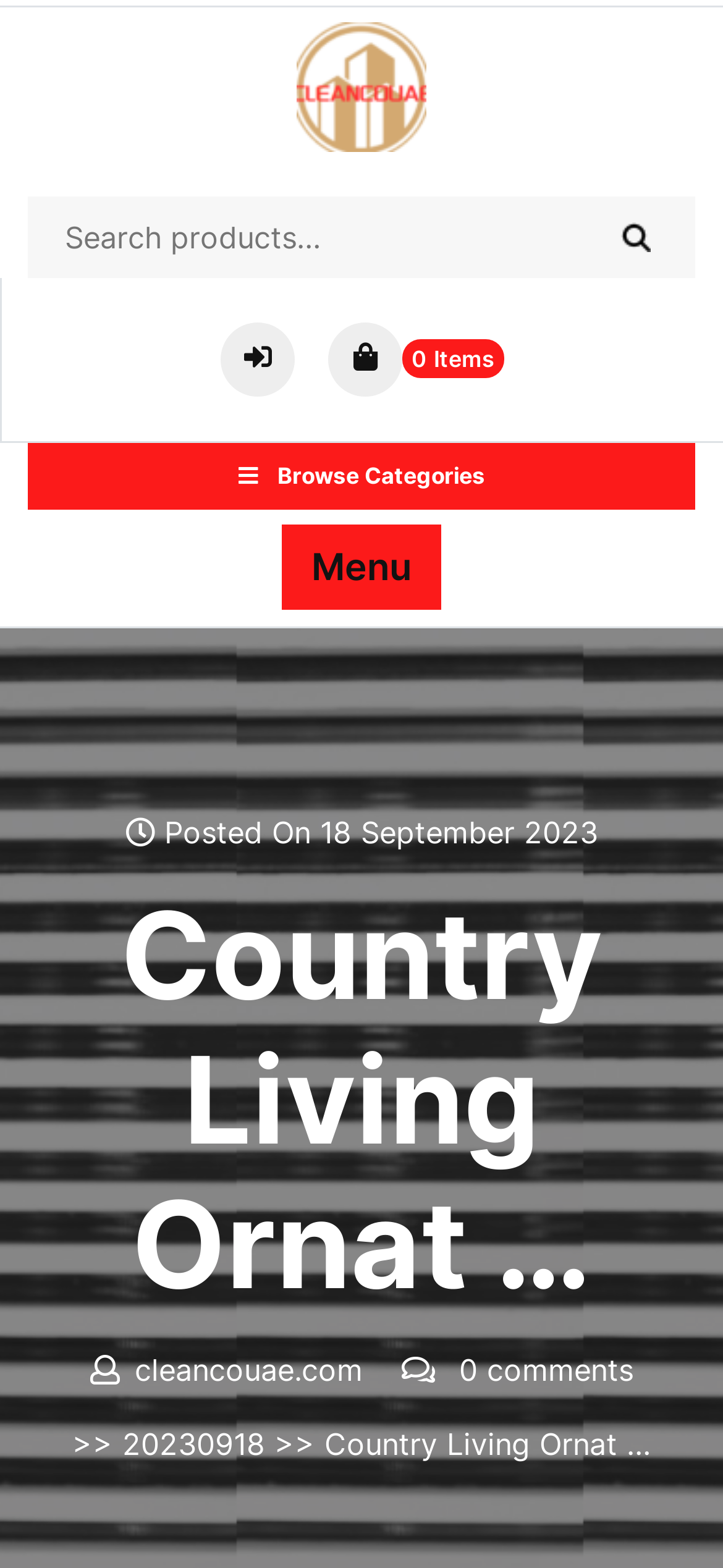Using the format (top-left x, top-left y, bottom-right x, bottom-right y), and given the element description, identify the bounding box coordinates within the screenshot: Jun 13, 2004

None